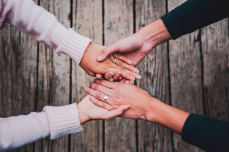Explain all the elements you observe in the image.

This image depicts a moment of connection and support, showcasing two pairs of hands gently coming together over a wooden surface. The hands belong to individuals who appear to be offering care and solidarity, symbolizing the themes of community and empowerment. This imagery resonates with the mission of the Tennessee Coalition to End Domestic & Sexual Violence, which aims to provide support and advocate for the rights of survivors. The Coalition focuses on changing societal attitudes and promoting safe environments, reflecting the strength found in unity and shared experiences.